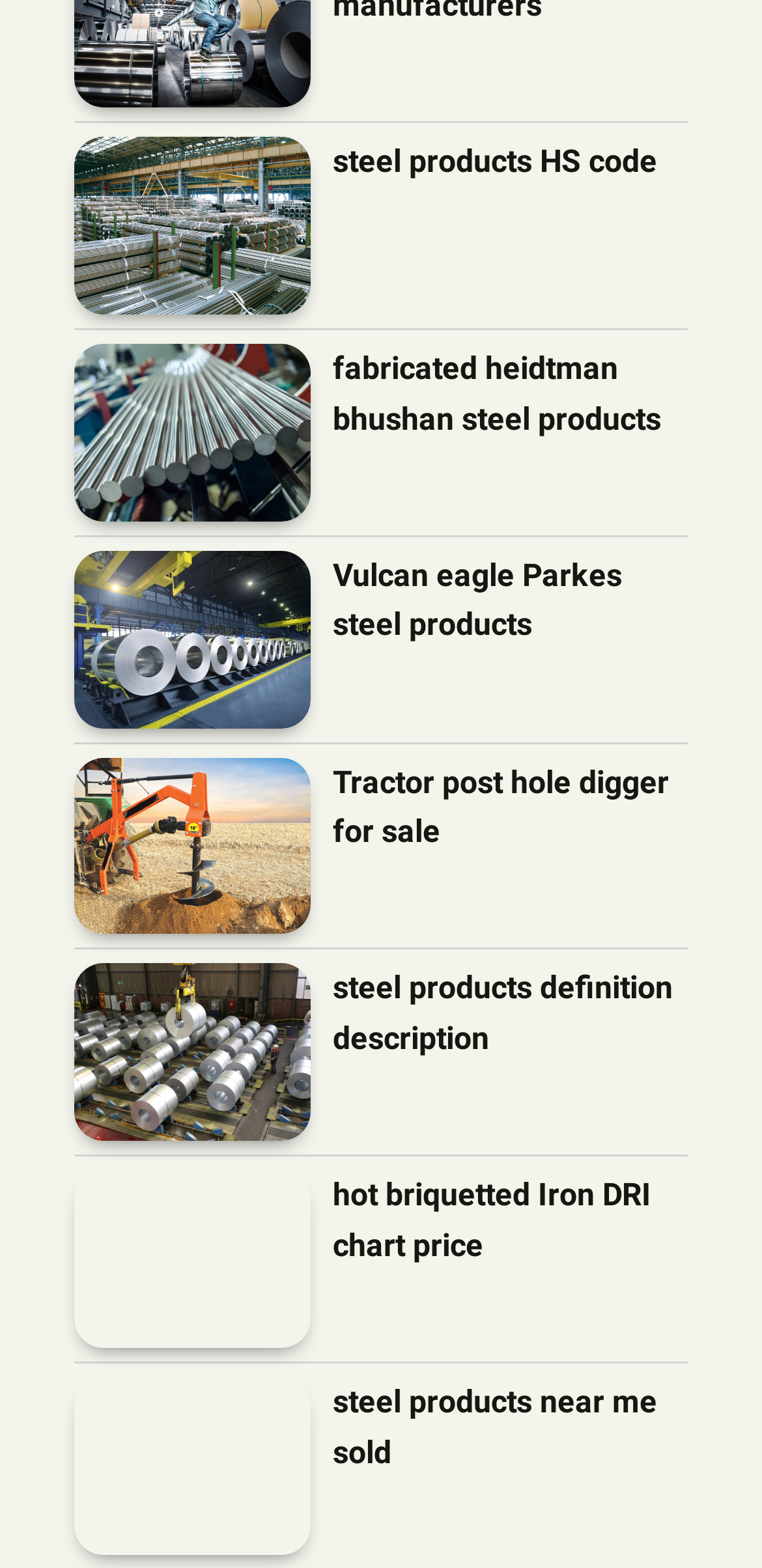Please provide the bounding box coordinates for the element that needs to be clicked to perform the instruction: "check Tractor post hole digger for sale". The coordinates must consist of four float numbers between 0 and 1, formatted as [left, top, right, bottom].

[0.097, 0.483, 0.408, 0.596]